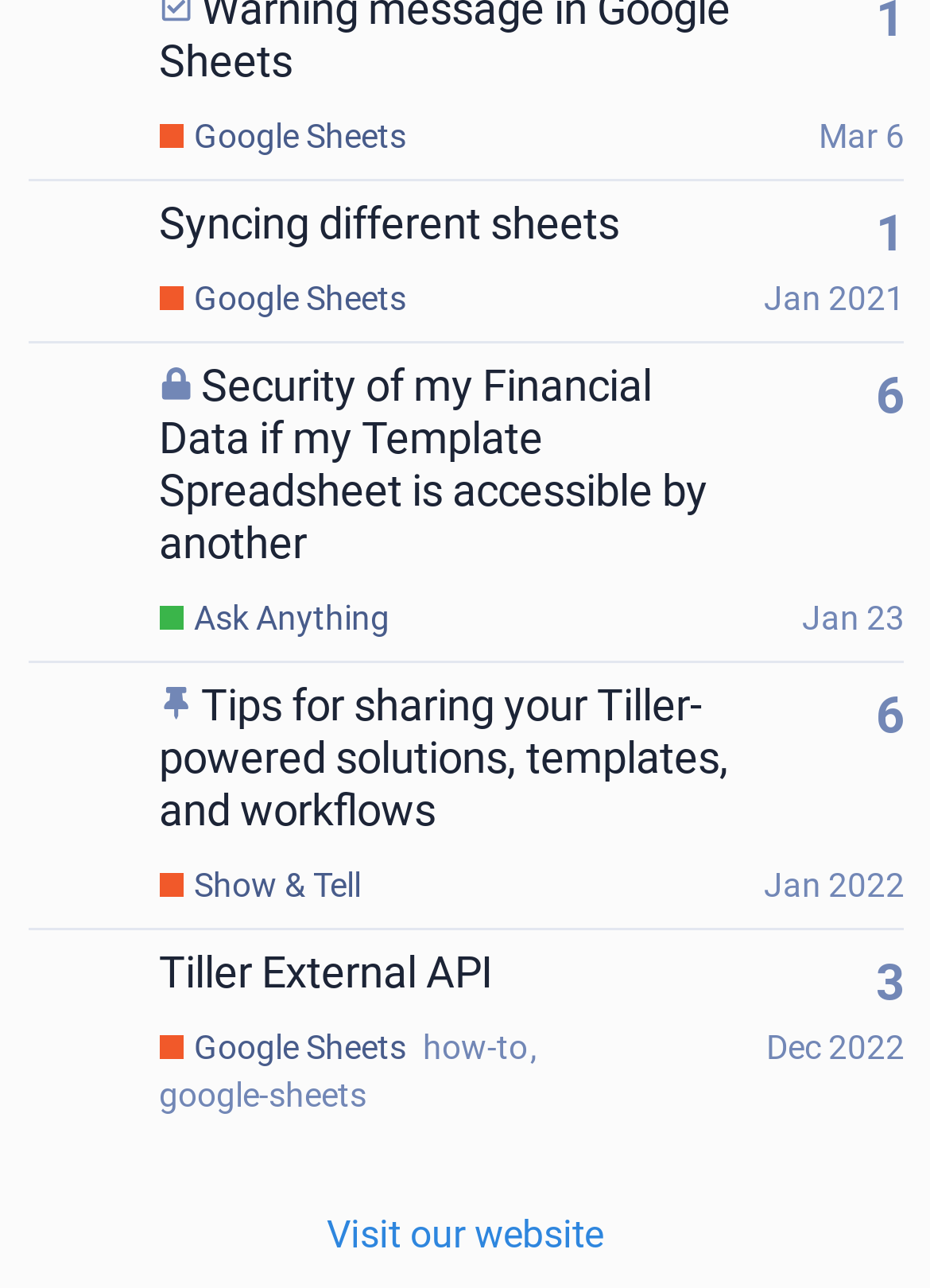Please identify the coordinates of the bounding box that should be clicked to fulfill this instruction: "Visit our website".

[0.351, 0.94, 0.649, 0.975]